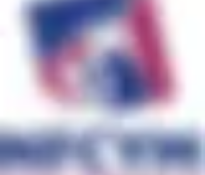Respond to the question with just a single word or phrase: 
Who is the target audience for the resources and information?

Ministry leaders and youth outreach